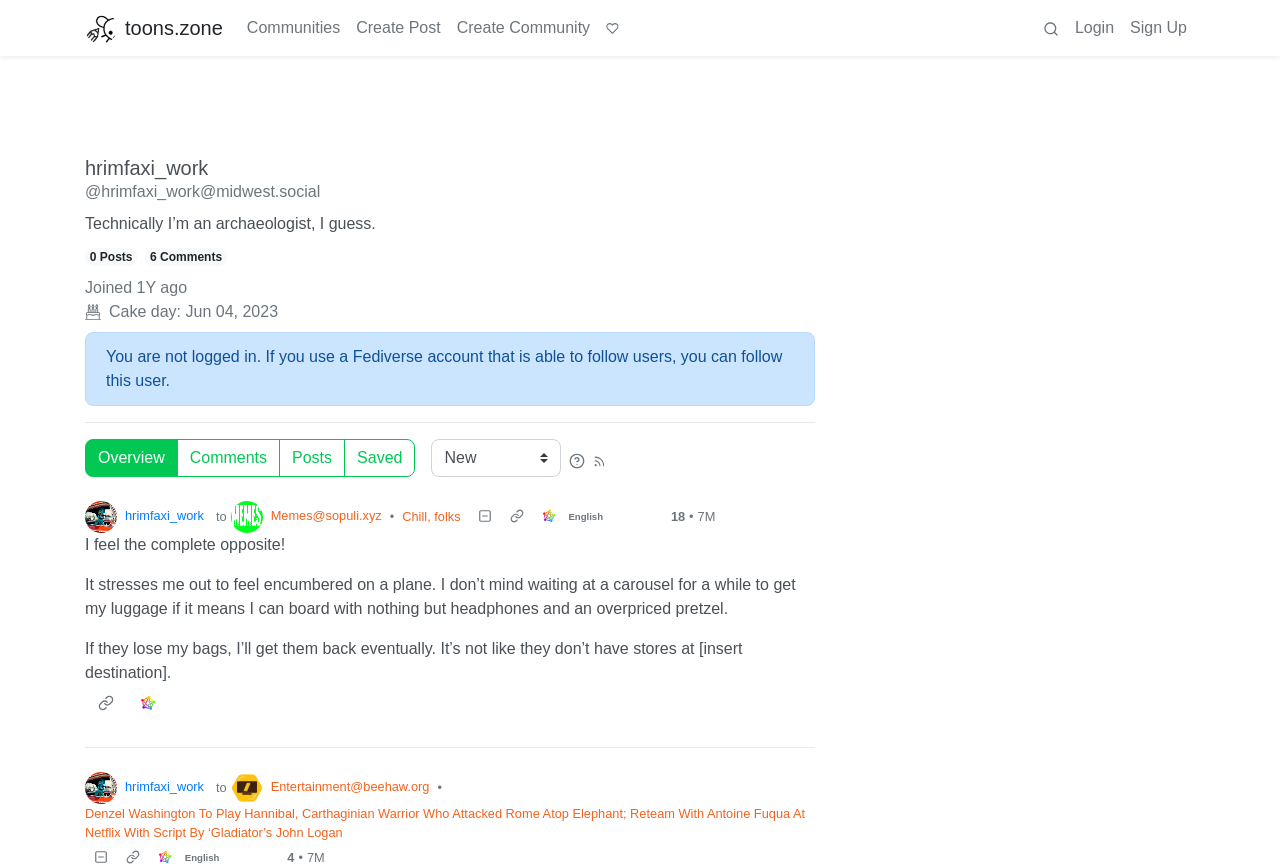Specify the bounding box coordinates of the element's area that should be clicked to execute the given instruction: "Sort the posts by a specific type". The coordinates should be four float numbers between 0 and 1, i.e., [left, top, right, bottom].

[0.337, 0.508, 0.439, 0.552]